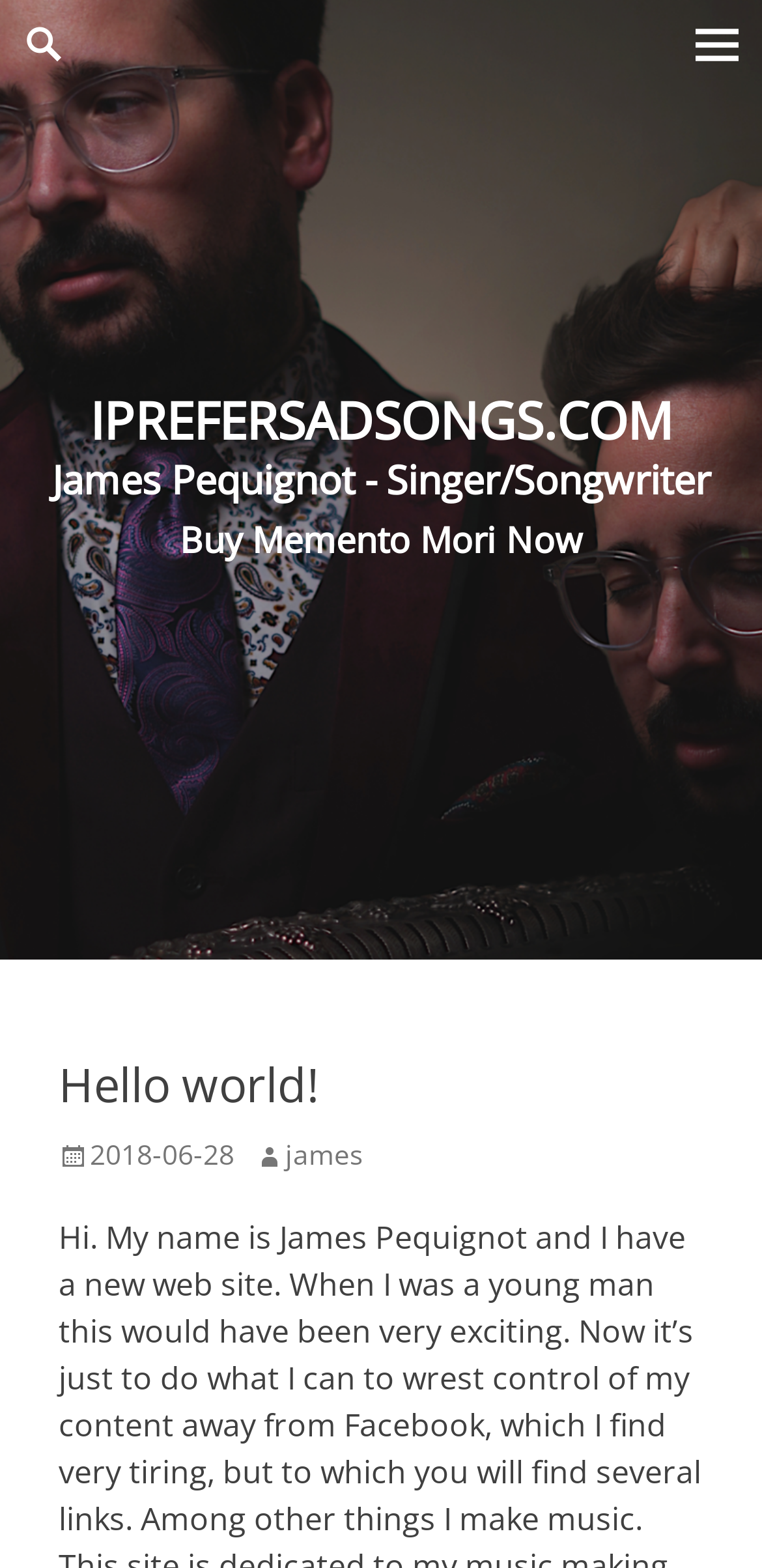When was the latest article posted?
Ensure your answer is thorough and detailed.

The date of the latest article can be found in the link element with the text ' 2018-06-28' which is located within the article section of the webpage.